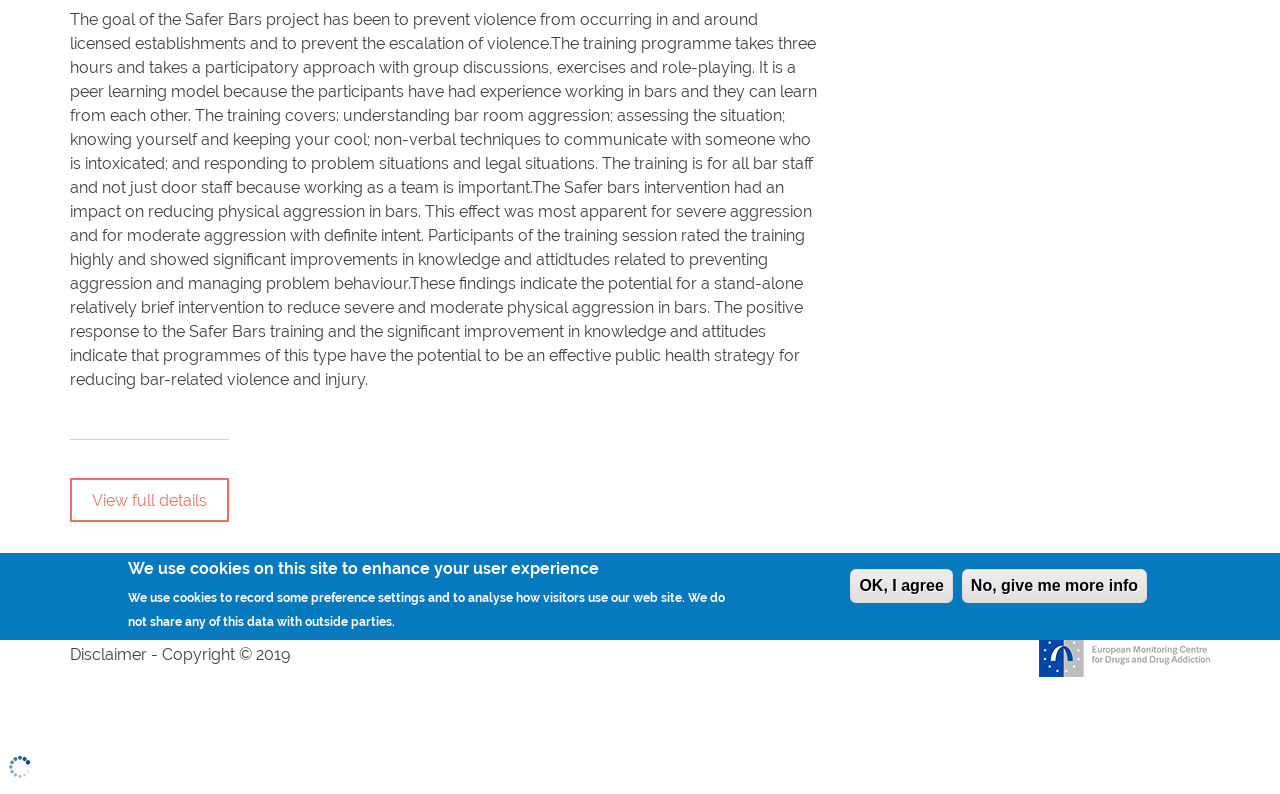Given the element description: "View full details", predict the bounding box coordinates of this UI element. The coordinates must be four float numbers between 0 and 1, given as [left, top, right, bottom].

[0.055, 0.602, 0.179, 0.657]